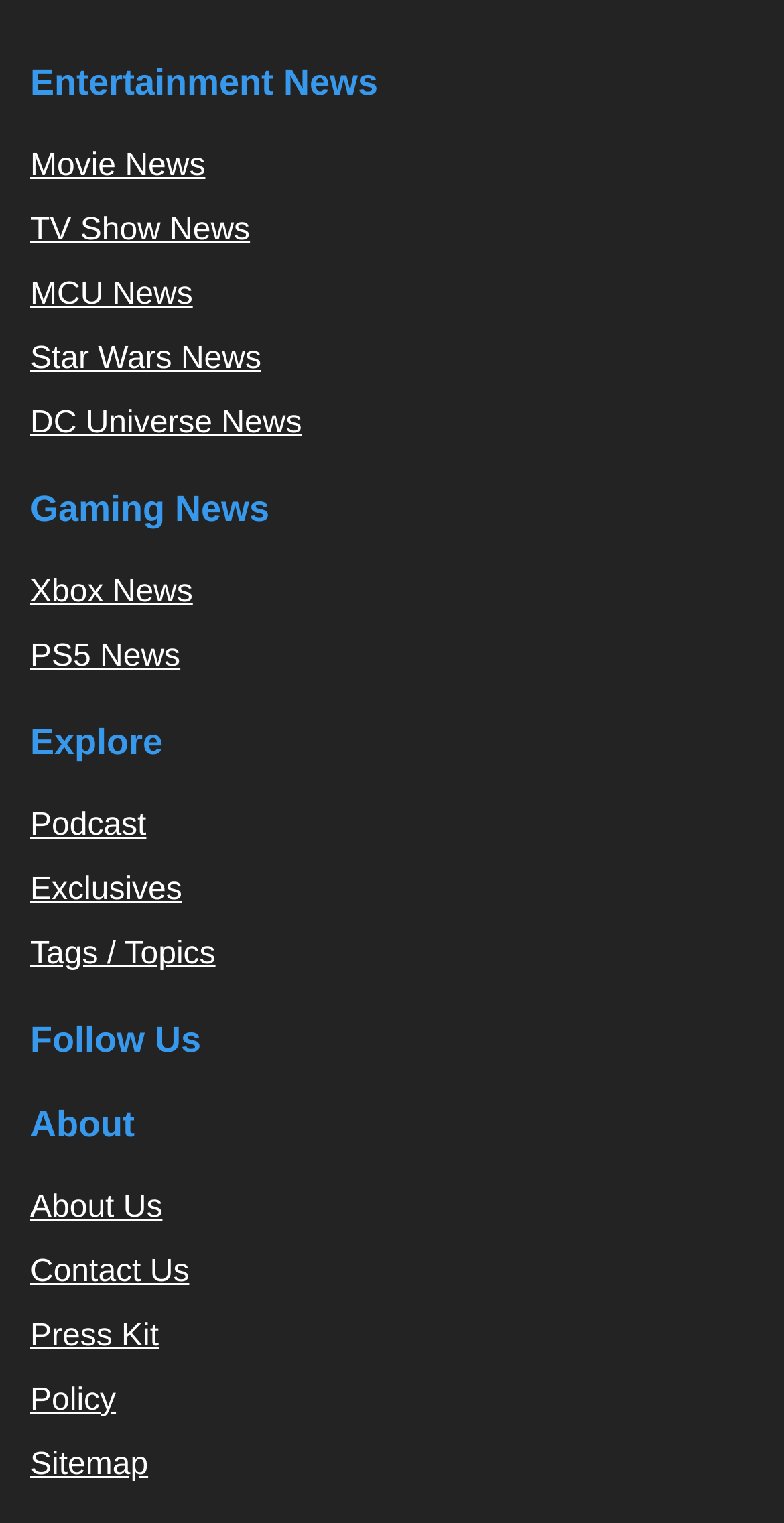Kindly determine the bounding box coordinates for the area that needs to be clicked to execute this instruction: "View Movie News".

[0.038, 0.098, 0.262, 0.12]